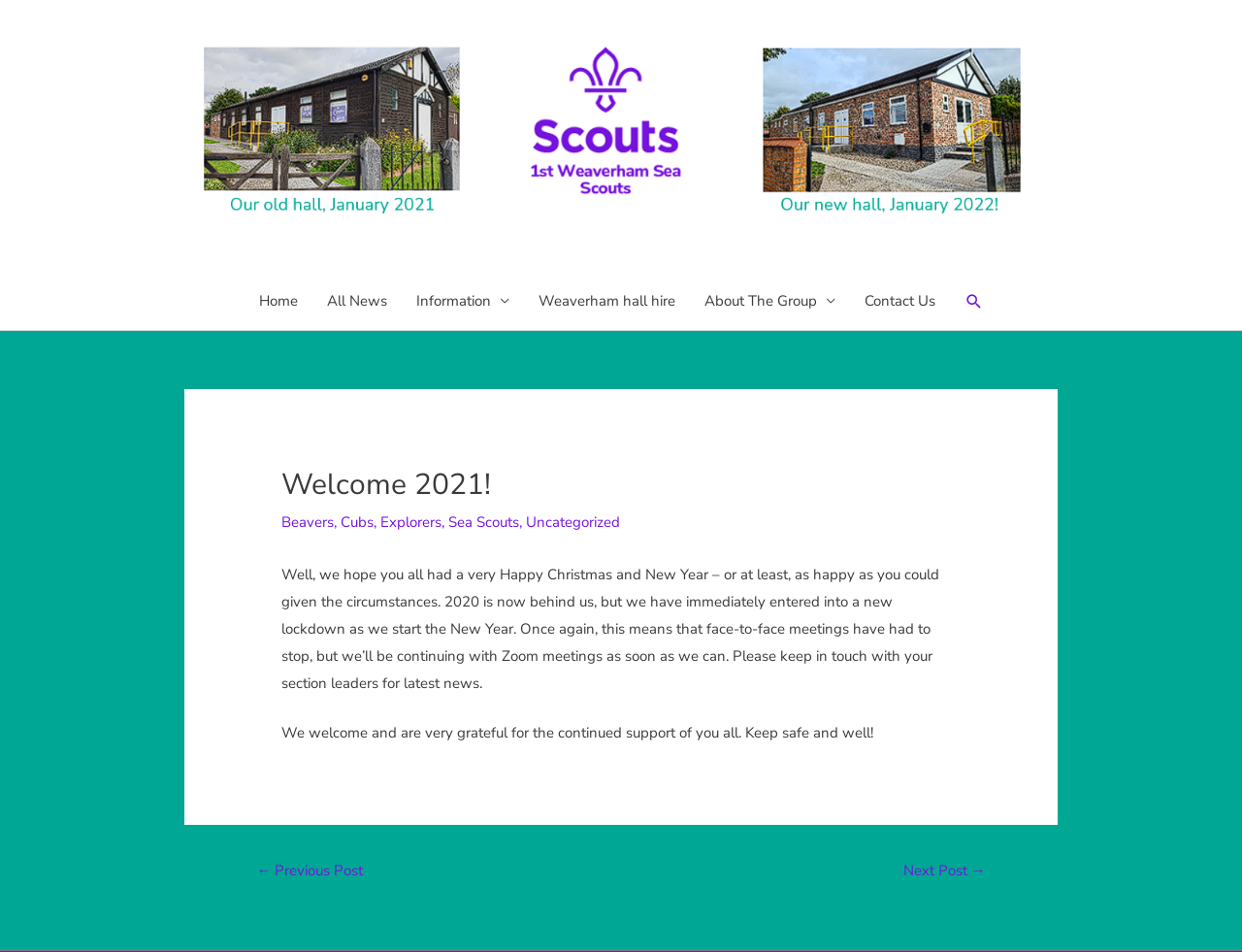What is the last sentence of the article?
Look at the image and answer the question using a single word or phrase.

Keep safe and well!